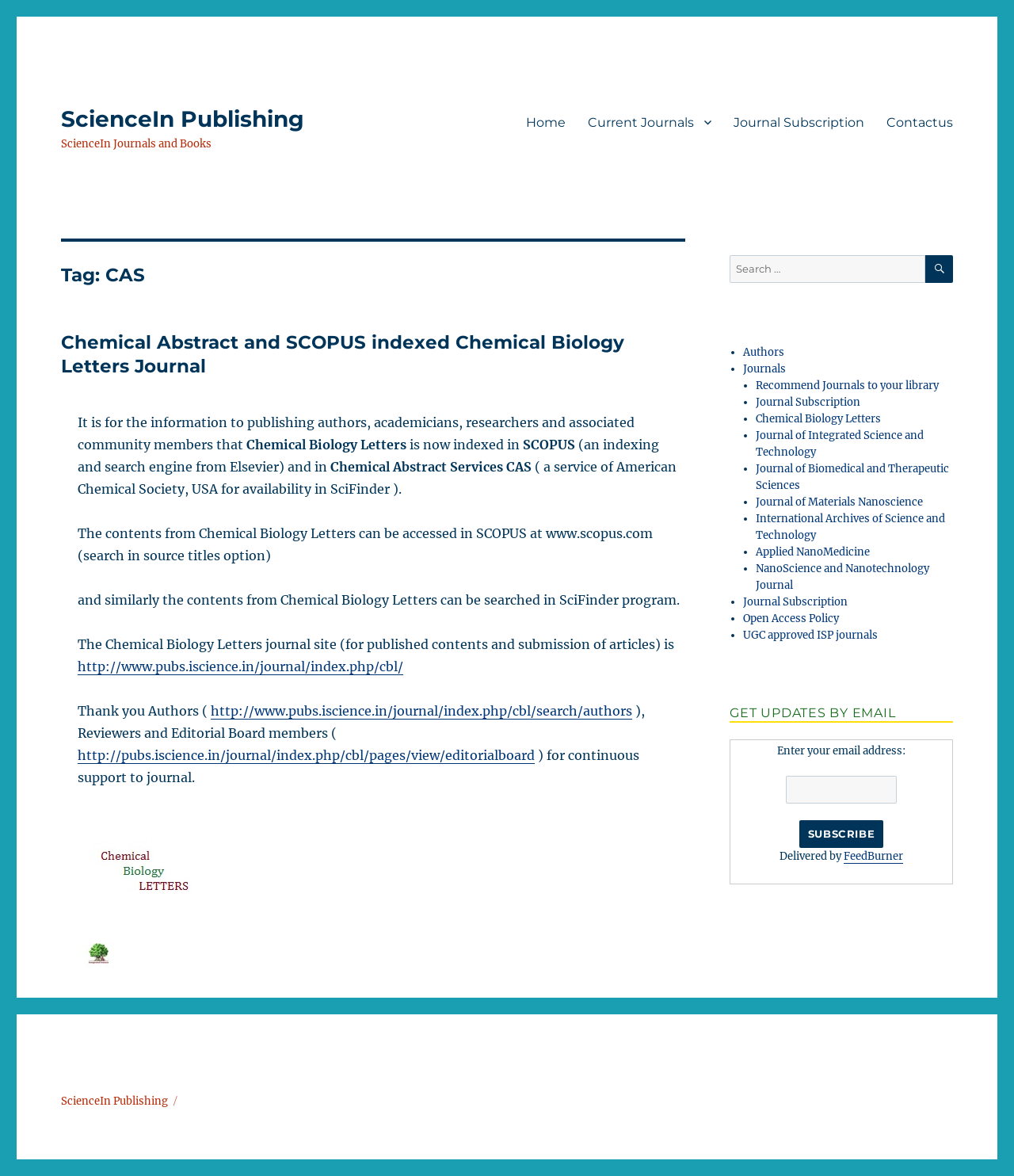Please identify the bounding box coordinates of the element's region that needs to be clicked to fulfill the following instruction: "Visit the 'Journal Subscription' page". The bounding box coordinates should consist of four float numbers between 0 and 1, i.e., [left, top, right, bottom].

[0.712, 0.09, 0.863, 0.118]